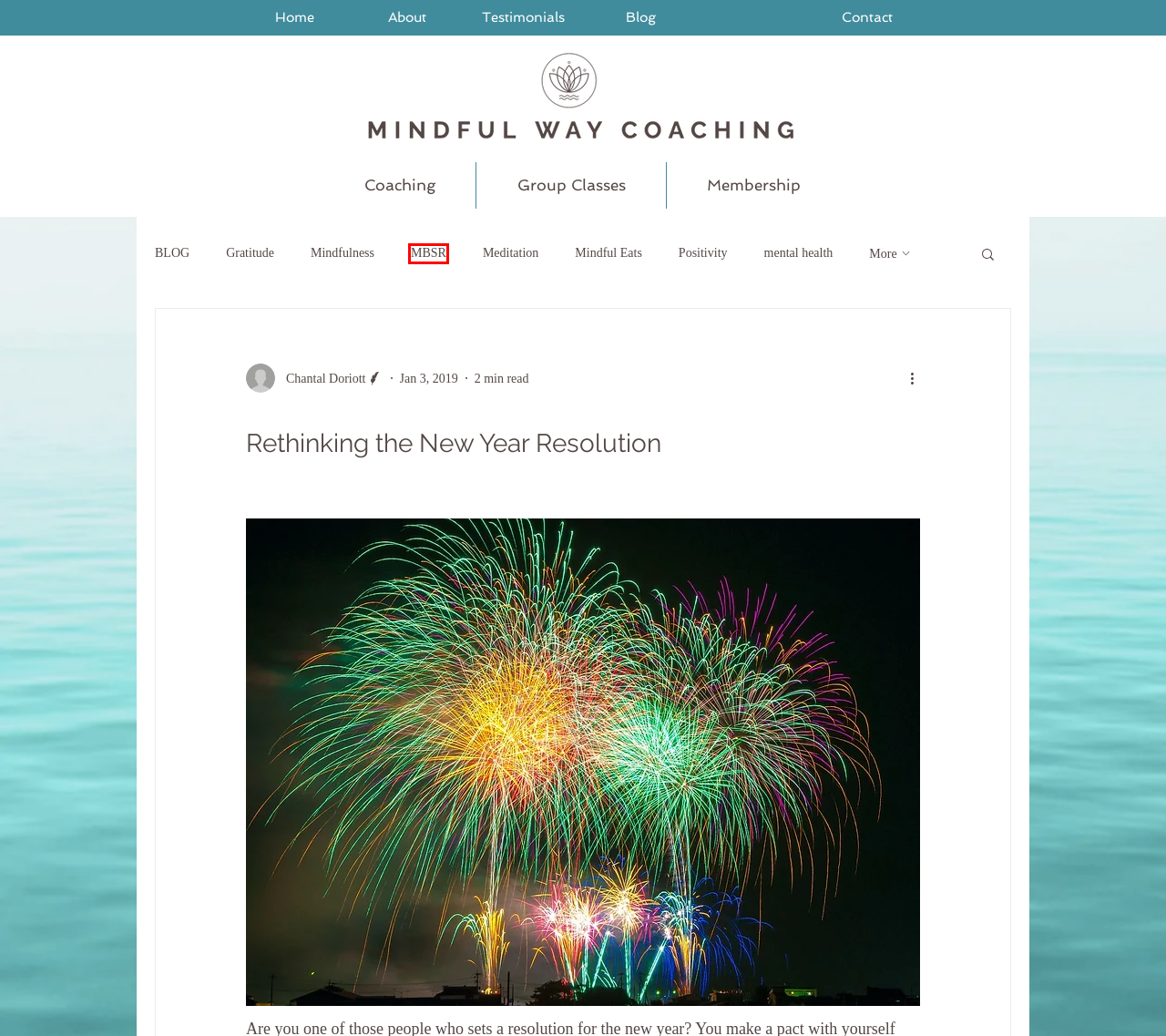You are presented with a screenshot of a webpage with a red bounding box. Select the webpage description that most closely matches the new webpage after clicking the element inside the red bounding box. The options are:
A. Mindful Way Coaching | Hudson WI | Mindfulness Meditation and coaching
B. mental health
C. Mindful Eats
D. Frequently Asked Questions | Mindful Way Coaching
E. Contact | Mindful Way Coaching
F. MBSR
G. Testimonials | Mindful Way Coaching
H. Positivity

F